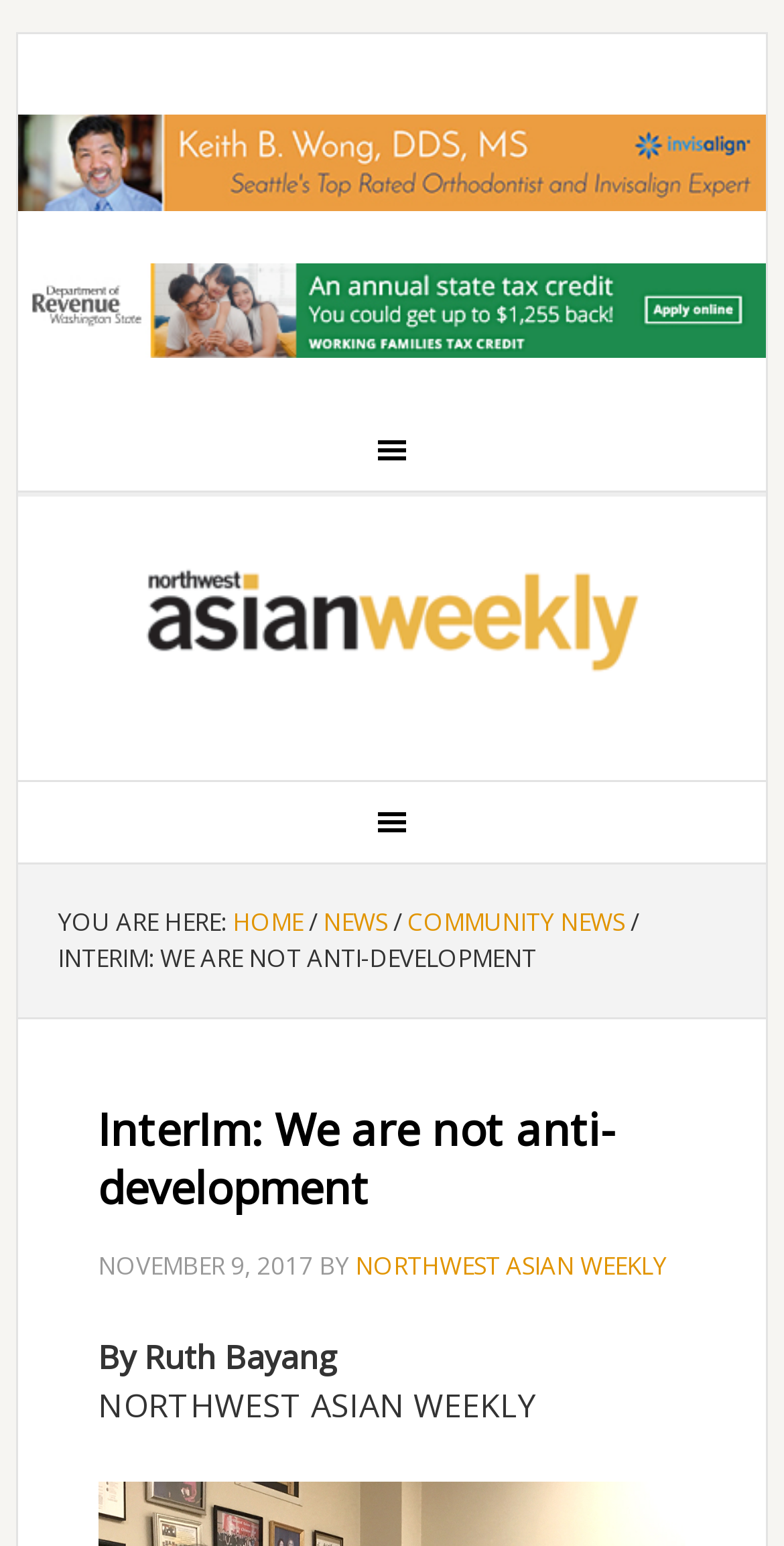Identify the bounding box coordinates for the UI element described as: "TERDAD 2021". The coordinates should be provided as four floats between 0 and 1: [left, top, right, bottom].

None